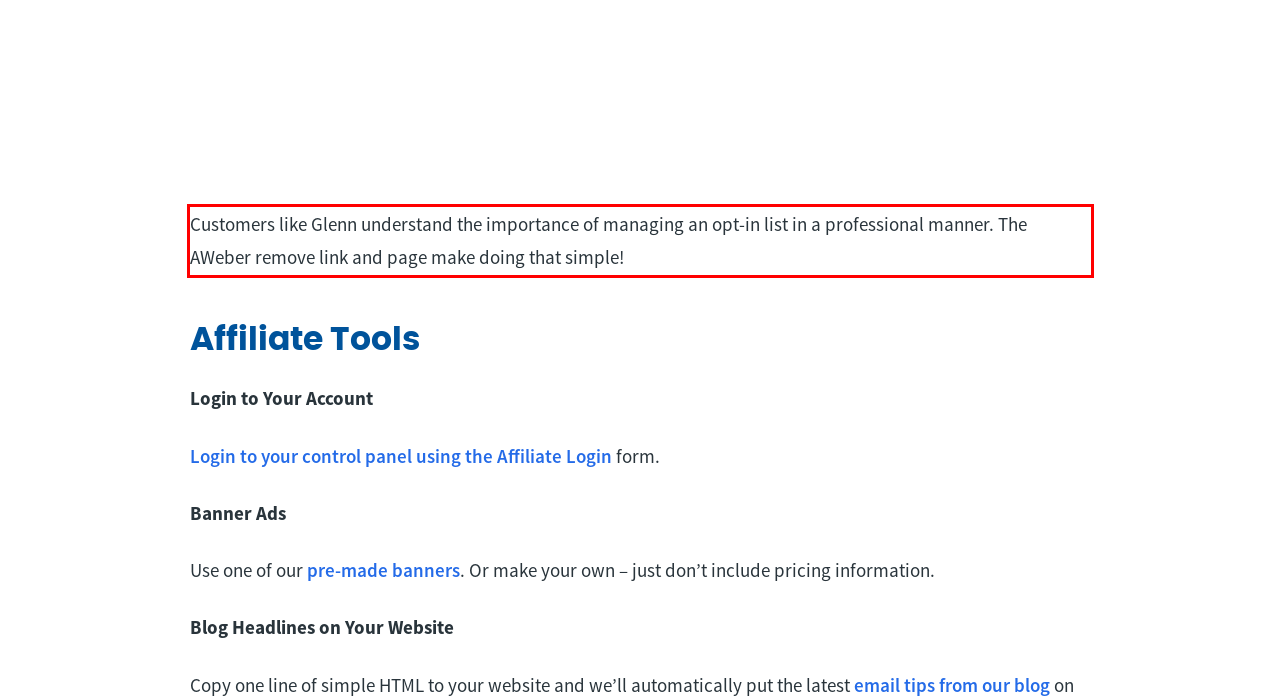Examine the webpage screenshot and use OCR to obtain the text inside the red bounding box.

Customers like Glenn understand the importance of managing an opt-in list in a professional manner. The AWeber remove link and page make doing that simple!